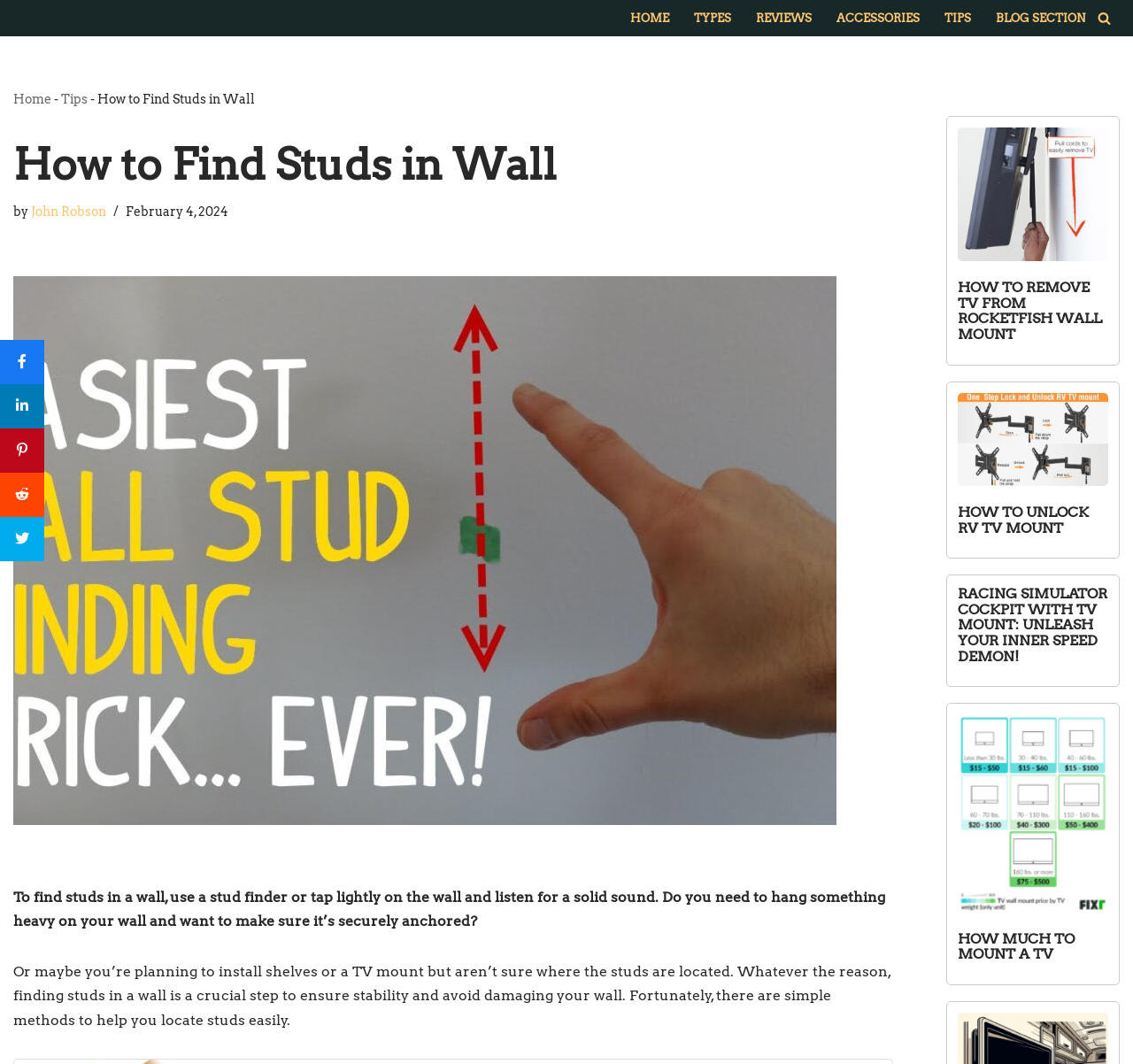What is the purpose of finding studs in a wall?
Please provide a detailed and thorough answer to the question.

The webpage explains that finding studs in a wall is crucial to ensure stability and avoid damaging the wall, which is mentioned in the introductory paragraph.